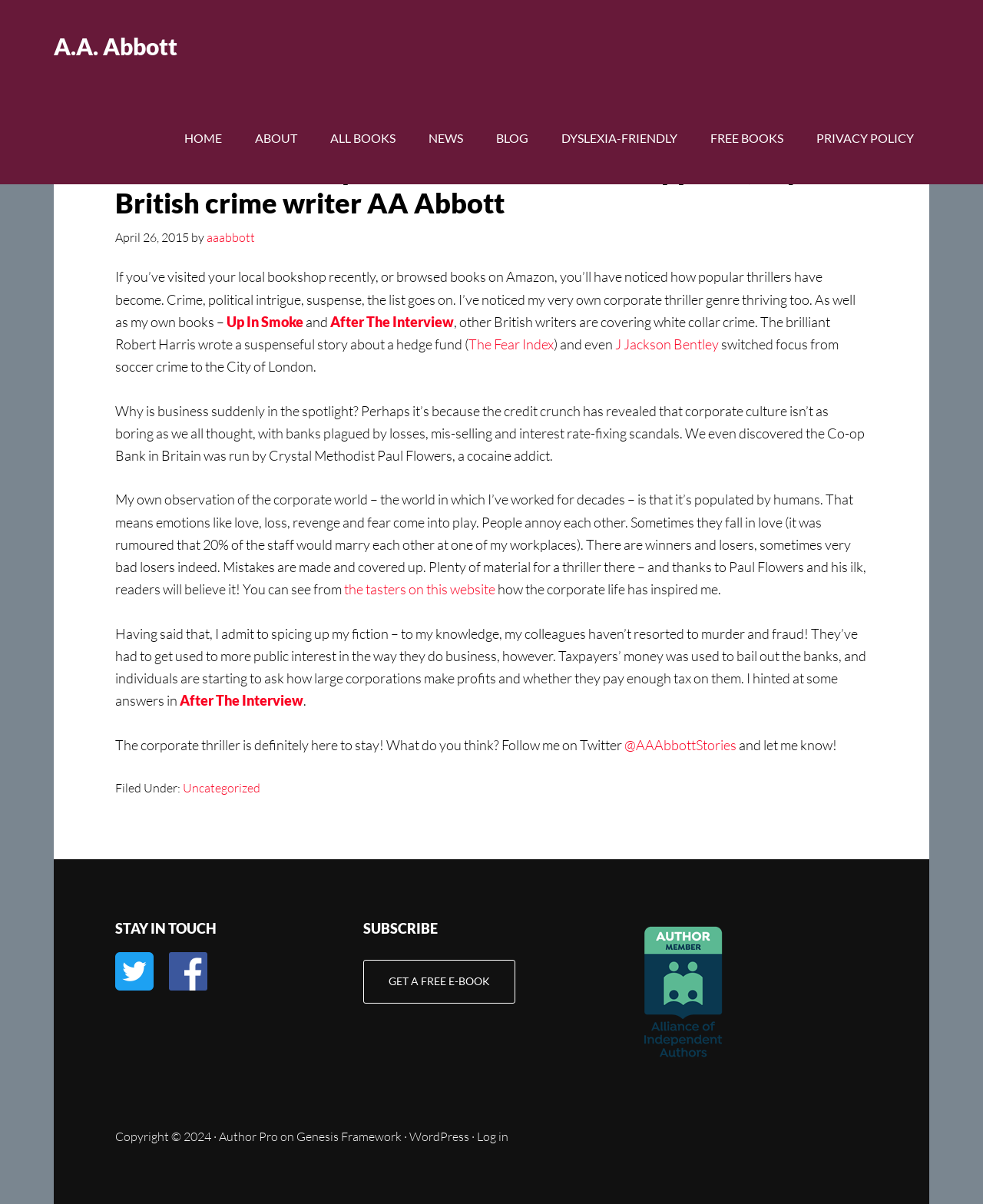Determine the bounding box coordinates for the area you should click to complete the following instruction: "Click the 'HOME' link".

[0.172, 0.077, 0.241, 0.153]